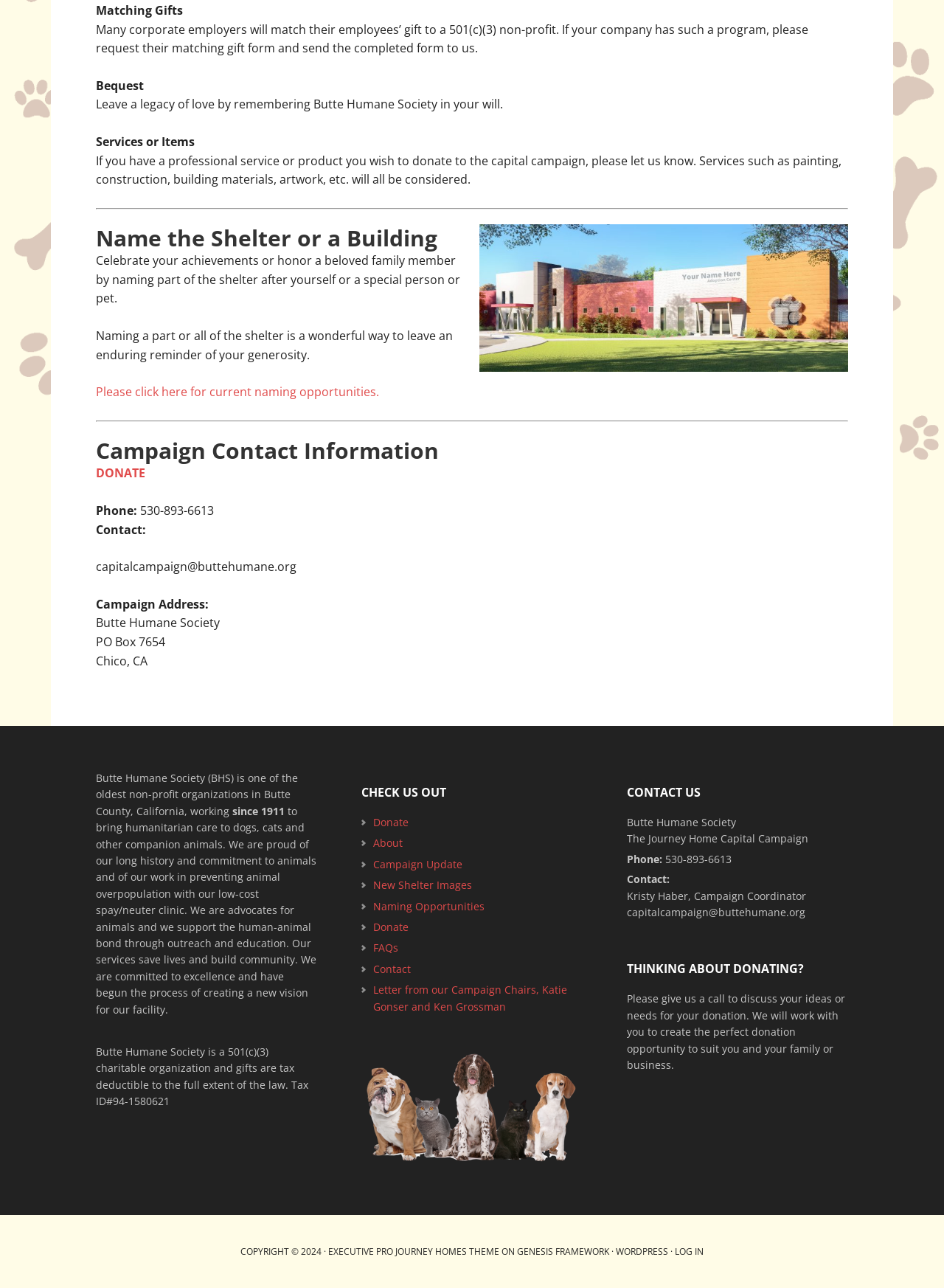Identify the bounding box coordinates for the UI element described as follows: "Log in". Ensure the coordinates are four float numbers between 0 and 1, formatted as [left, top, right, bottom].

[0.715, 0.967, 0.745, 0.977]